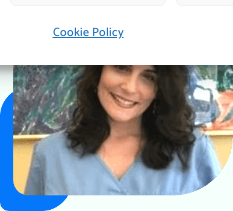Could you please study the image and provide a detailed answer to the question:
What is the occupation of the person in the image?

The caption describes the person as a dental professional, specifically mentioning that she is the insurance coordinator and receptionist at Creative Smiles, which implies that she works in a dental practice.